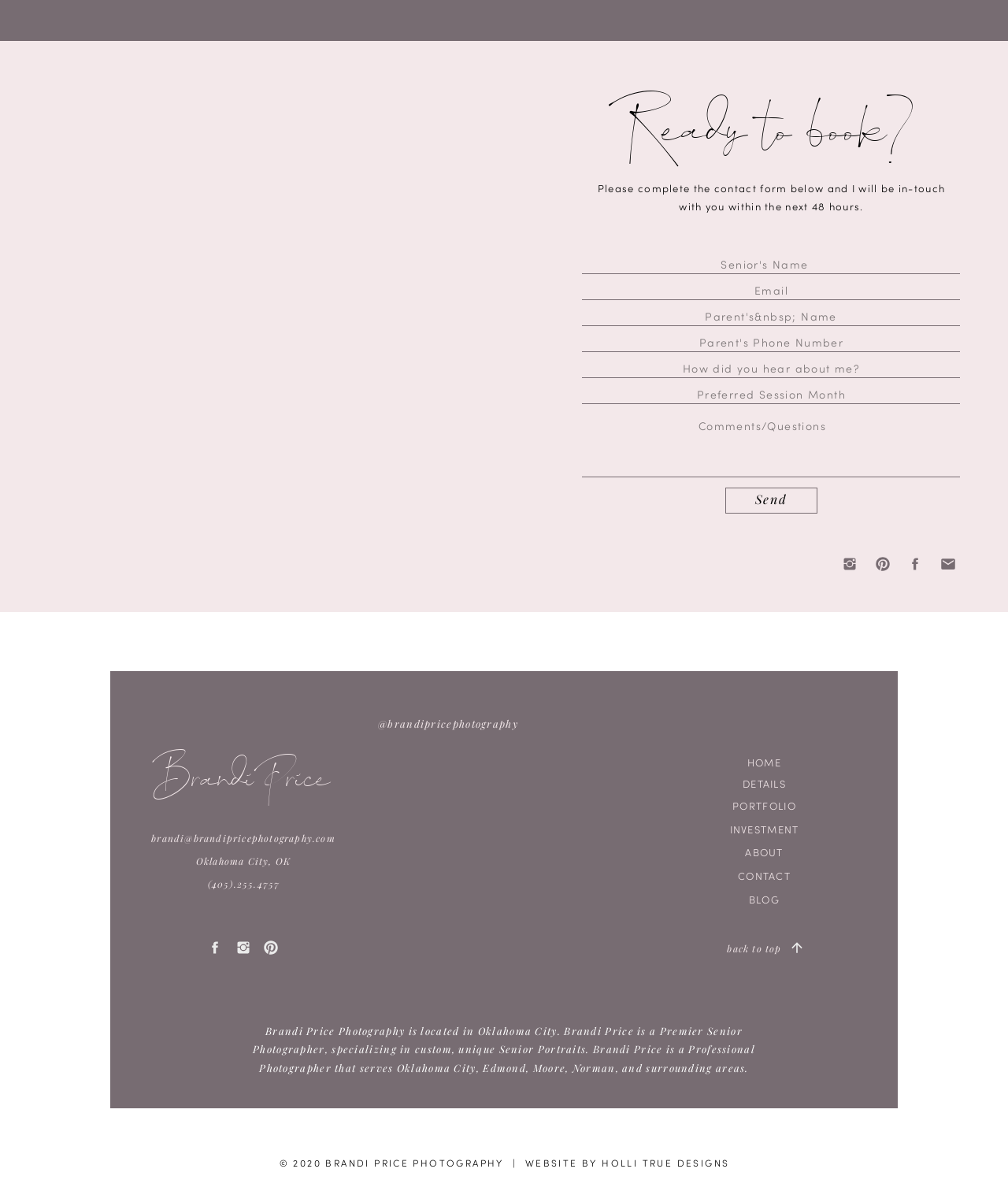What is the photographer's name?
Can you give a detailed and elaborate answer to the question?

The photographer's name is mentioned in the heading 'Brandi Price' with bounding box coordinates [0.14, 0.609, 0.343, 0.687]. It is also mentioned in the text 'Brandi Price Photography is located in Oklahoma City...' with bounding box coordinates [0.225, 0.858, 0.775, 0.904].